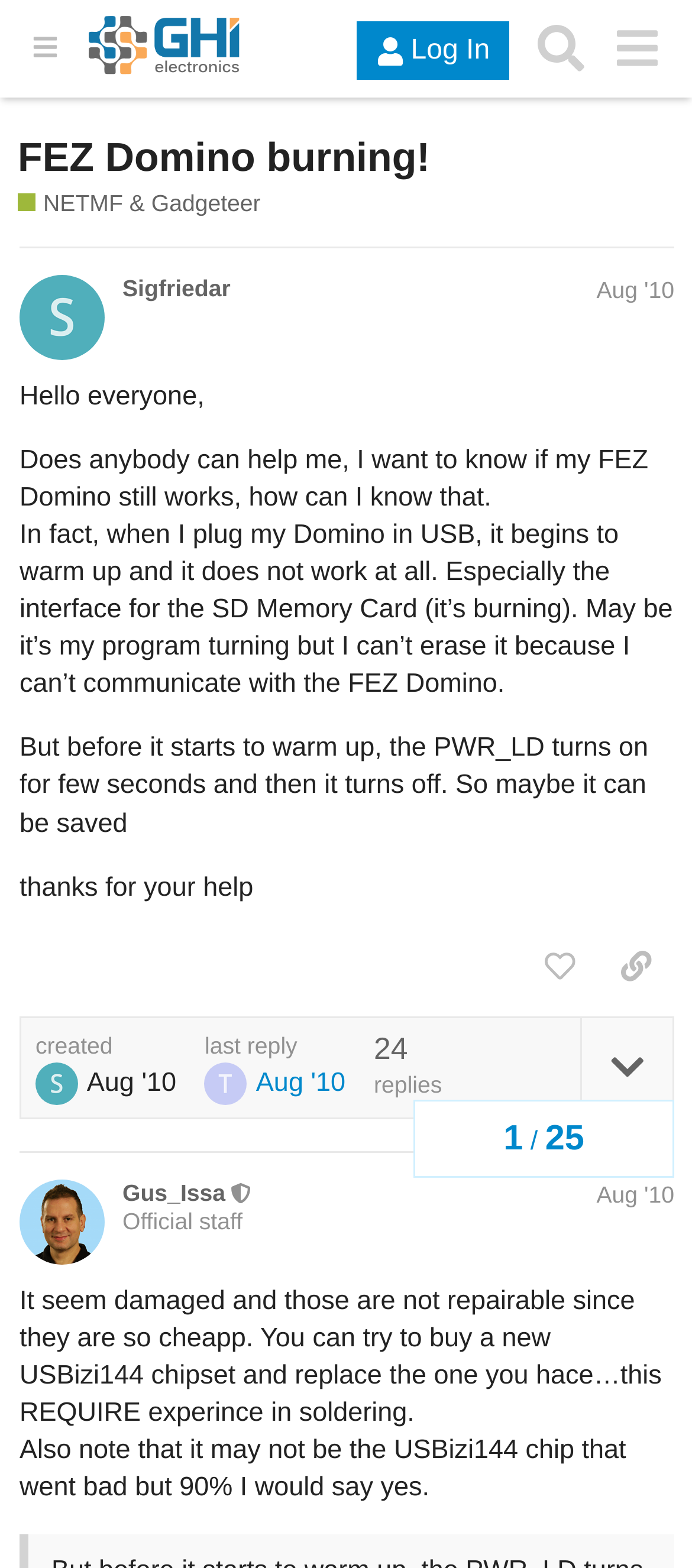Provide a one-word or short-phrase answer to the question:
What is the suggested solution to the problem?

Buy a new USBizi144 chipset